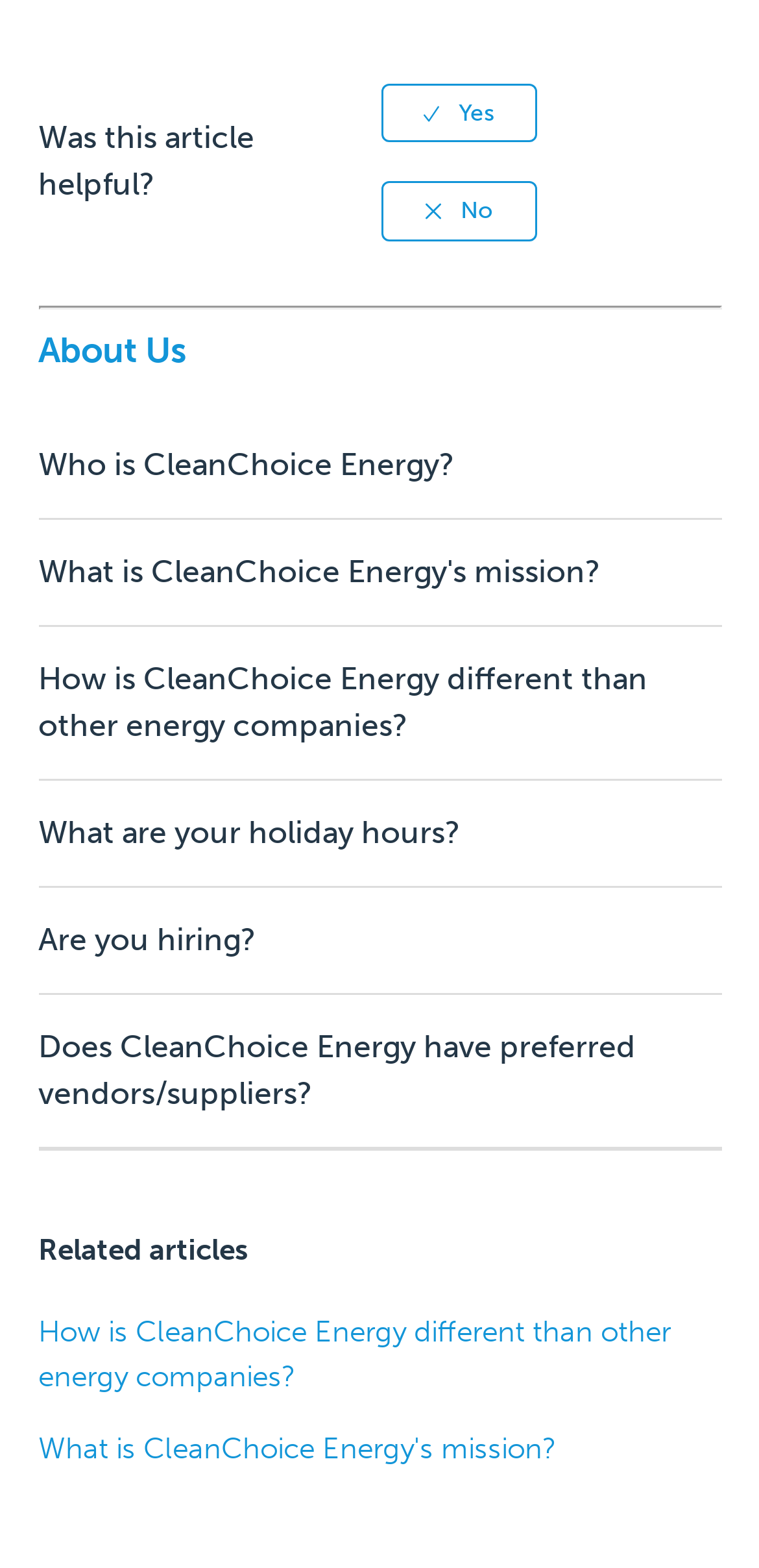How many related articles are listed?
We need a detailed and meticulous answer to the question.

There are two related articles listed under the 'Related articles' section, which are 'How is CleanChoice Energy different than other energy companies?' and 'What is CleanChoice Energy's mission?'.